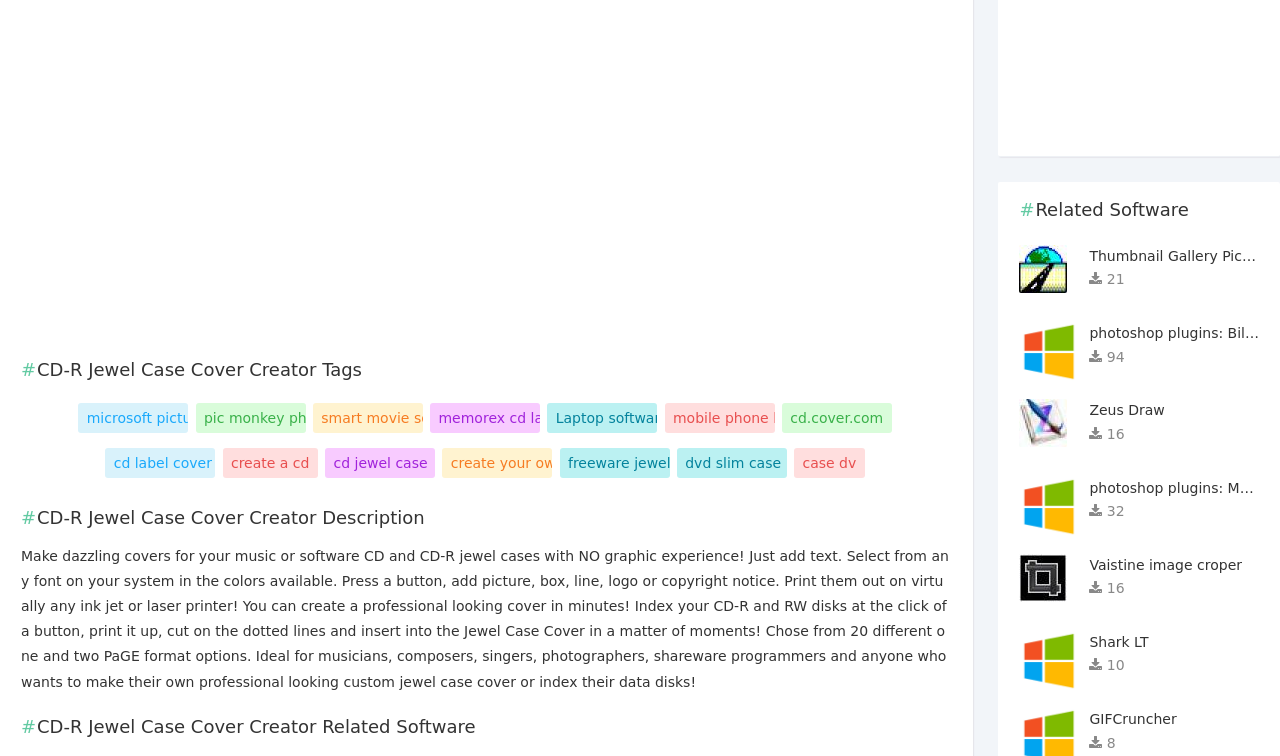From the given element description: "Admin Training", find the bounding box for the UI element. Provide the coordinates as four float numbers between 0 and 1, in the order [left, top, right, bottom].

None